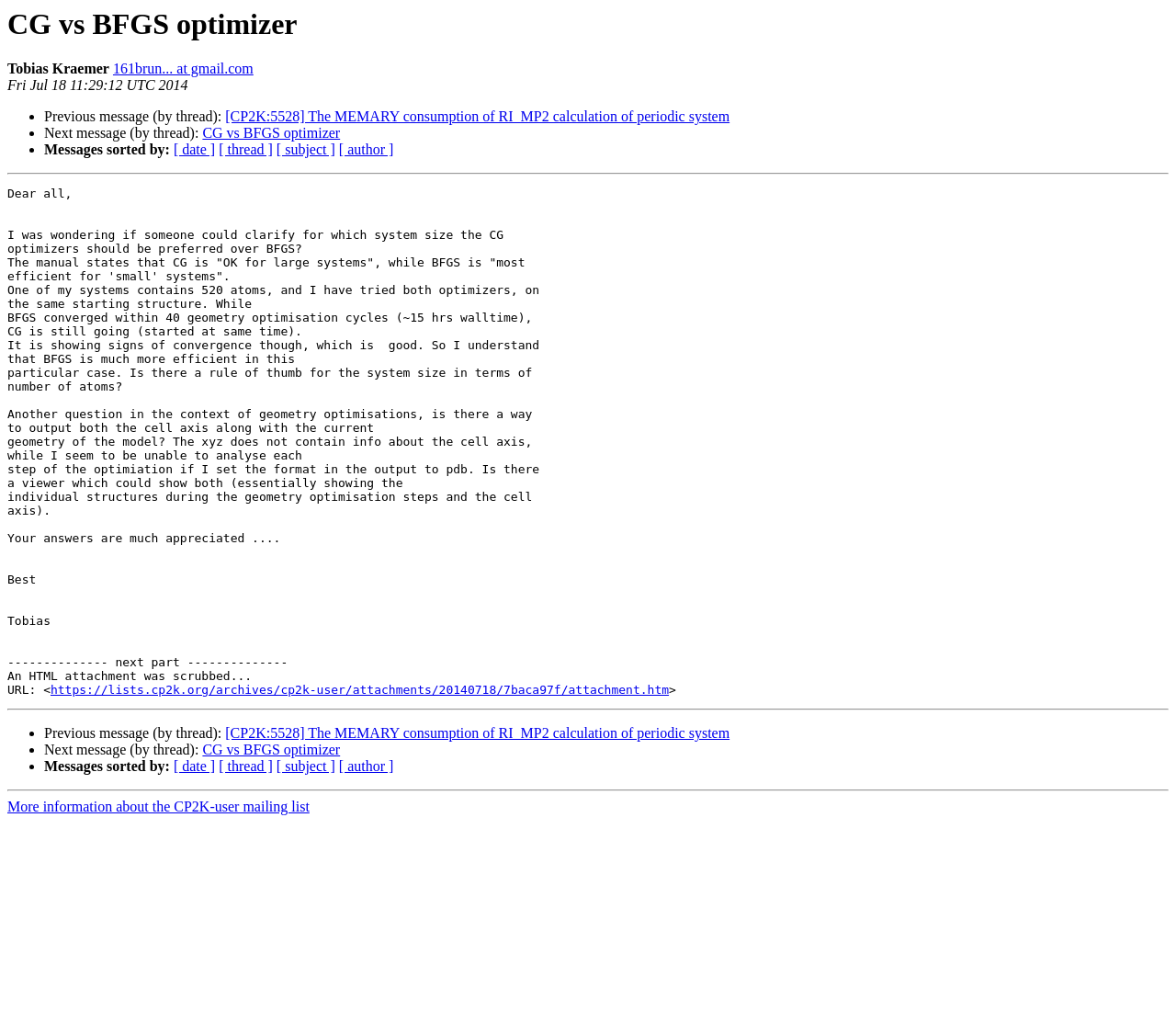Locate the UI element described by 161brun... at gmail.com and provide its bounding box coordinates. Use the format (top-left x, top-left y, bottom-right x, bottom-right y) with all values as floating point numbers between 0 and 1.

[0.096, 0.06, 0.215, 0.075]